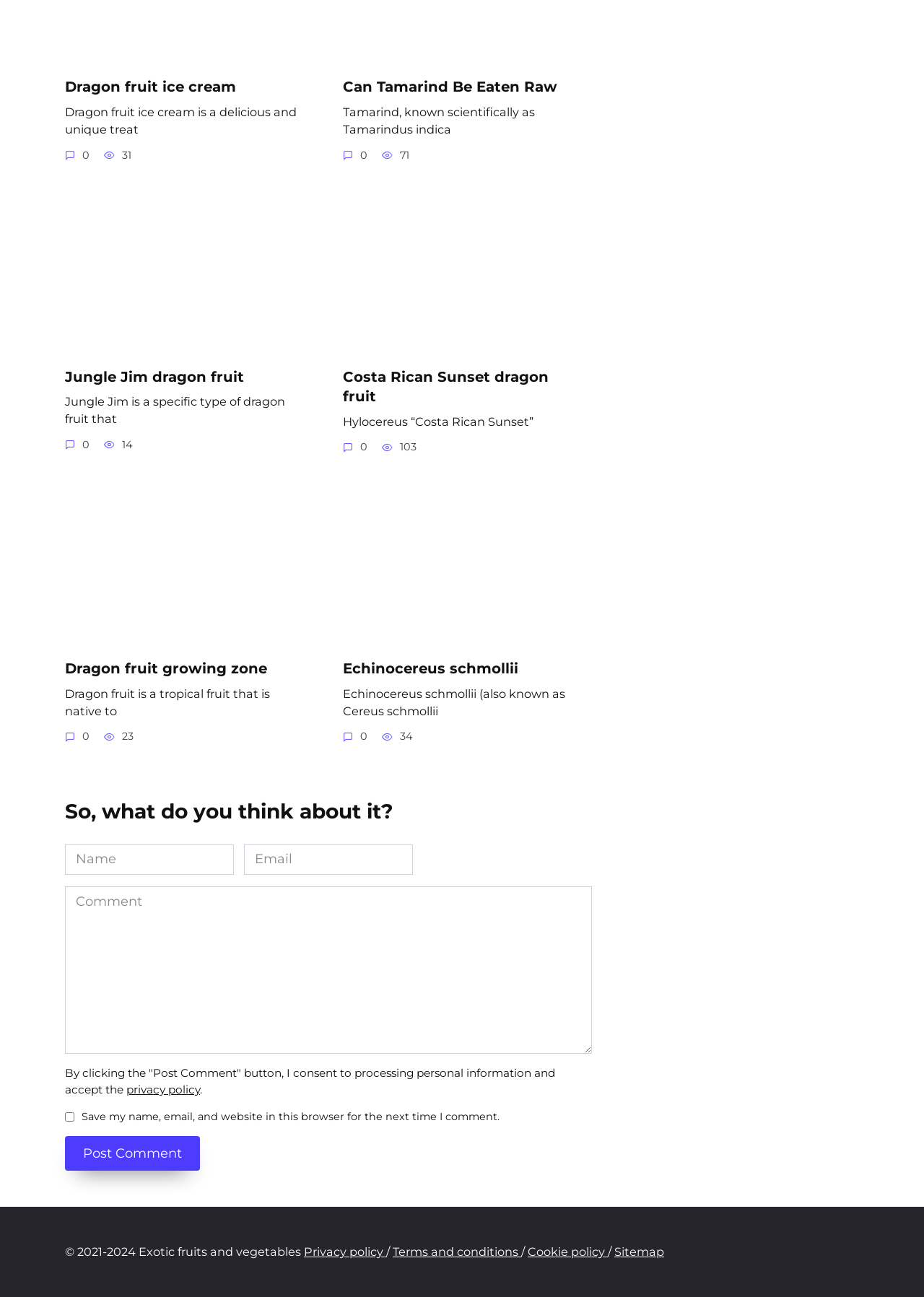Determine the bounding box coordinates of the element's region needed to click to follow the instruction: "Follow Galen E. Erickson". Provide these coordinates as four float numbers between 0 and 1, formatted as [left, top, right, bottom].

None